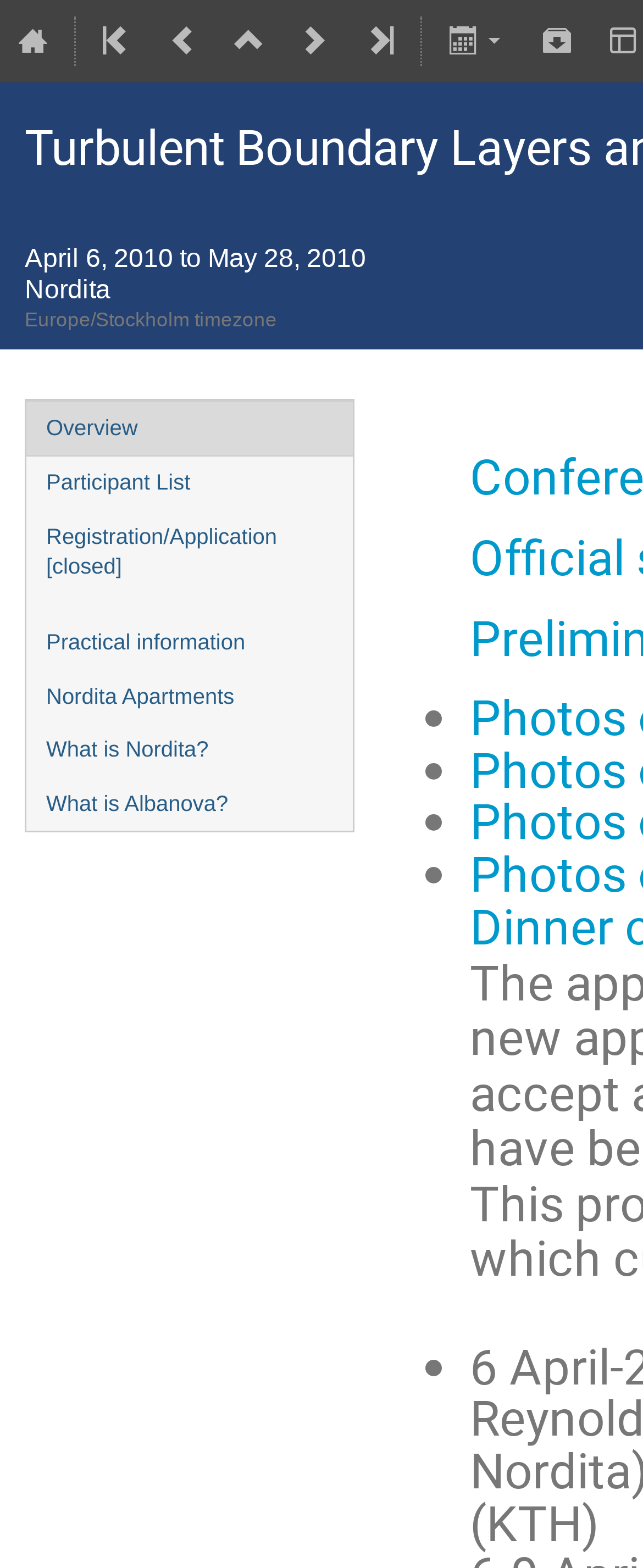Identify the bounding box of the UI component described as: "title="Newer event"".

[0.437, 0.0, 0.539, 0.053]